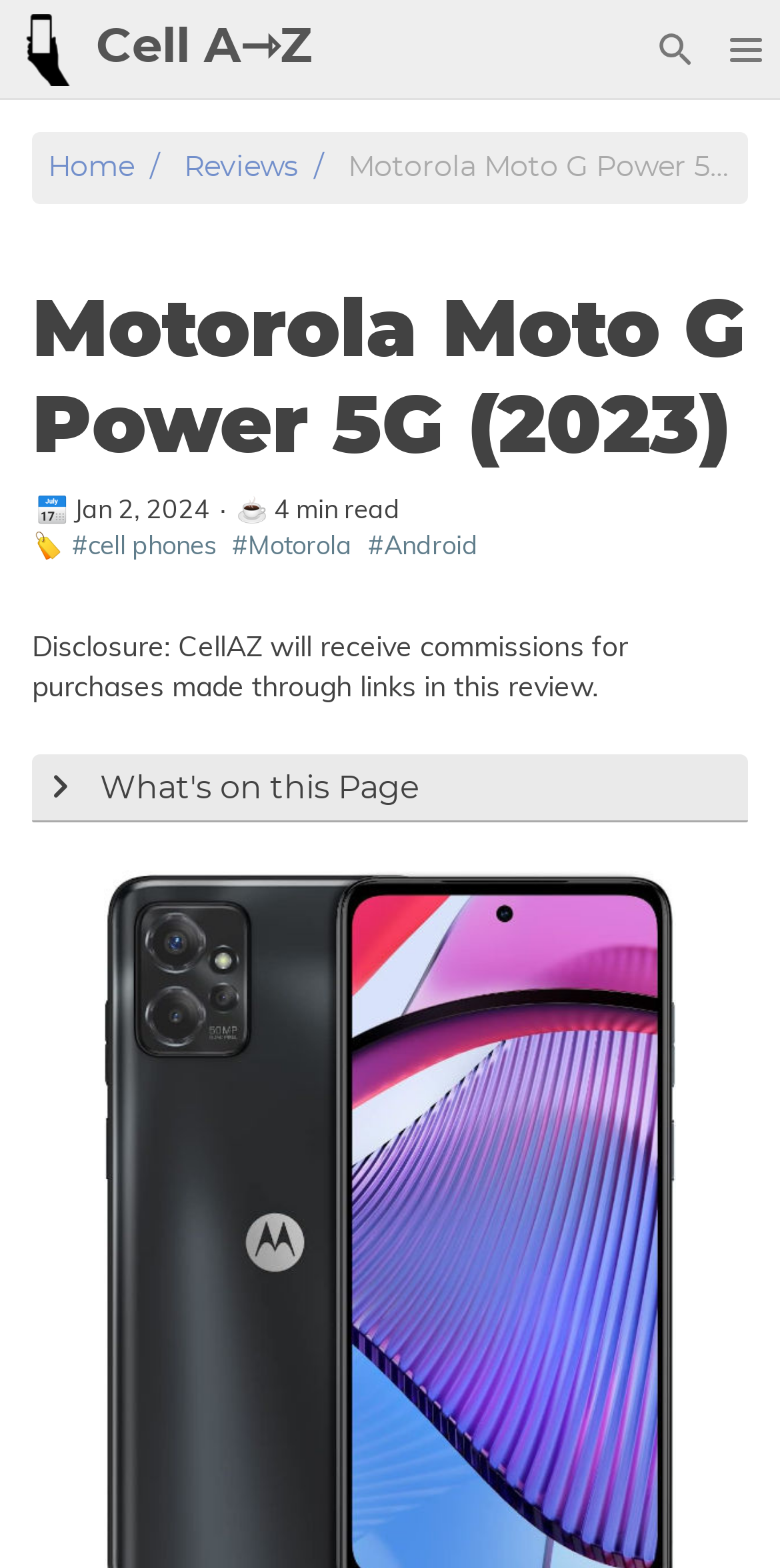Please provide a one-word or phrase answer to the question: 
What is the name of the smartphone reviewed?

Motorola Moto G Power 5G (2023)